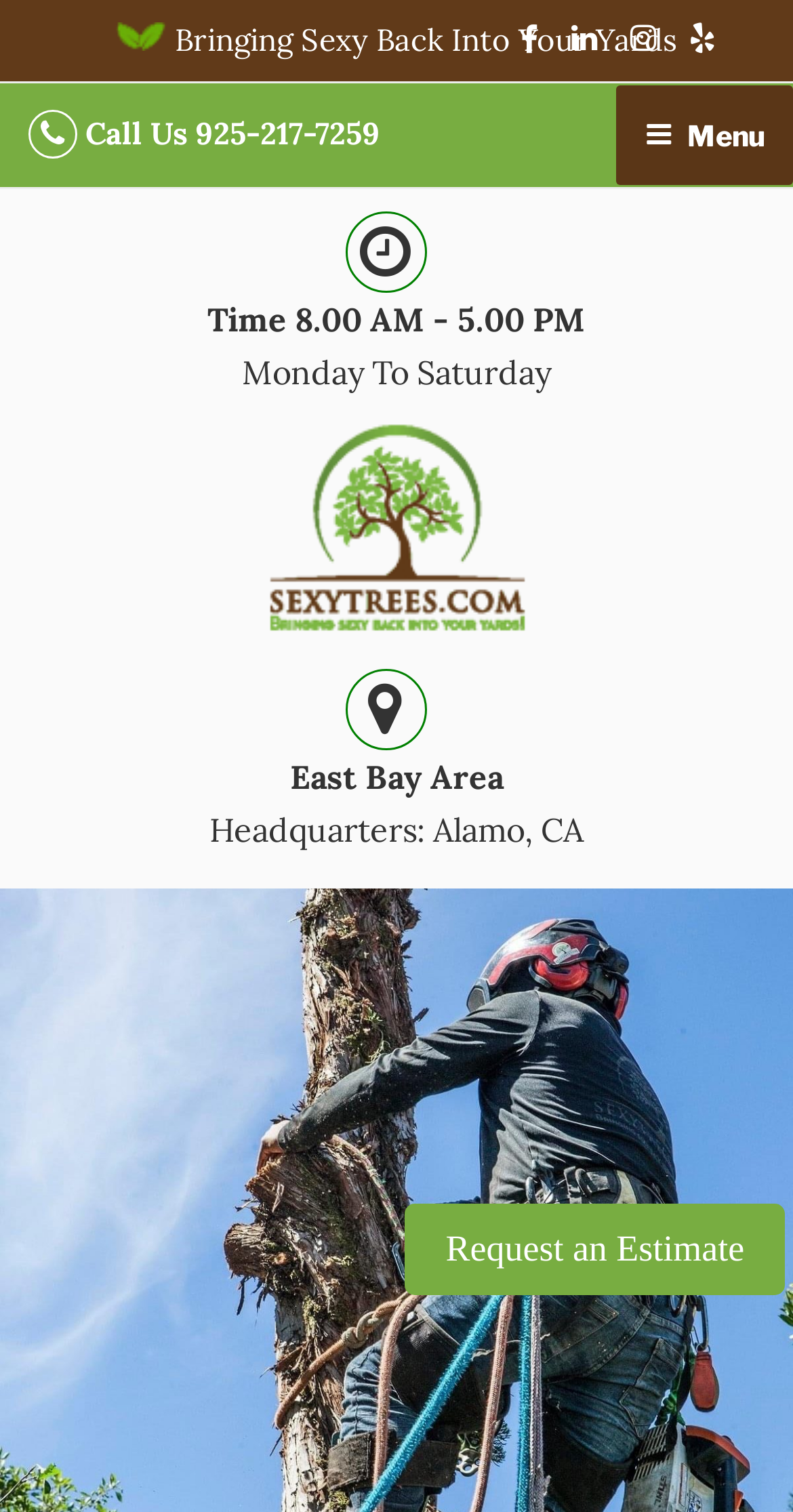Please give a one-word or short phrase response to the following question: 
What is the name of the tree service company?

Lafayette Tree Service